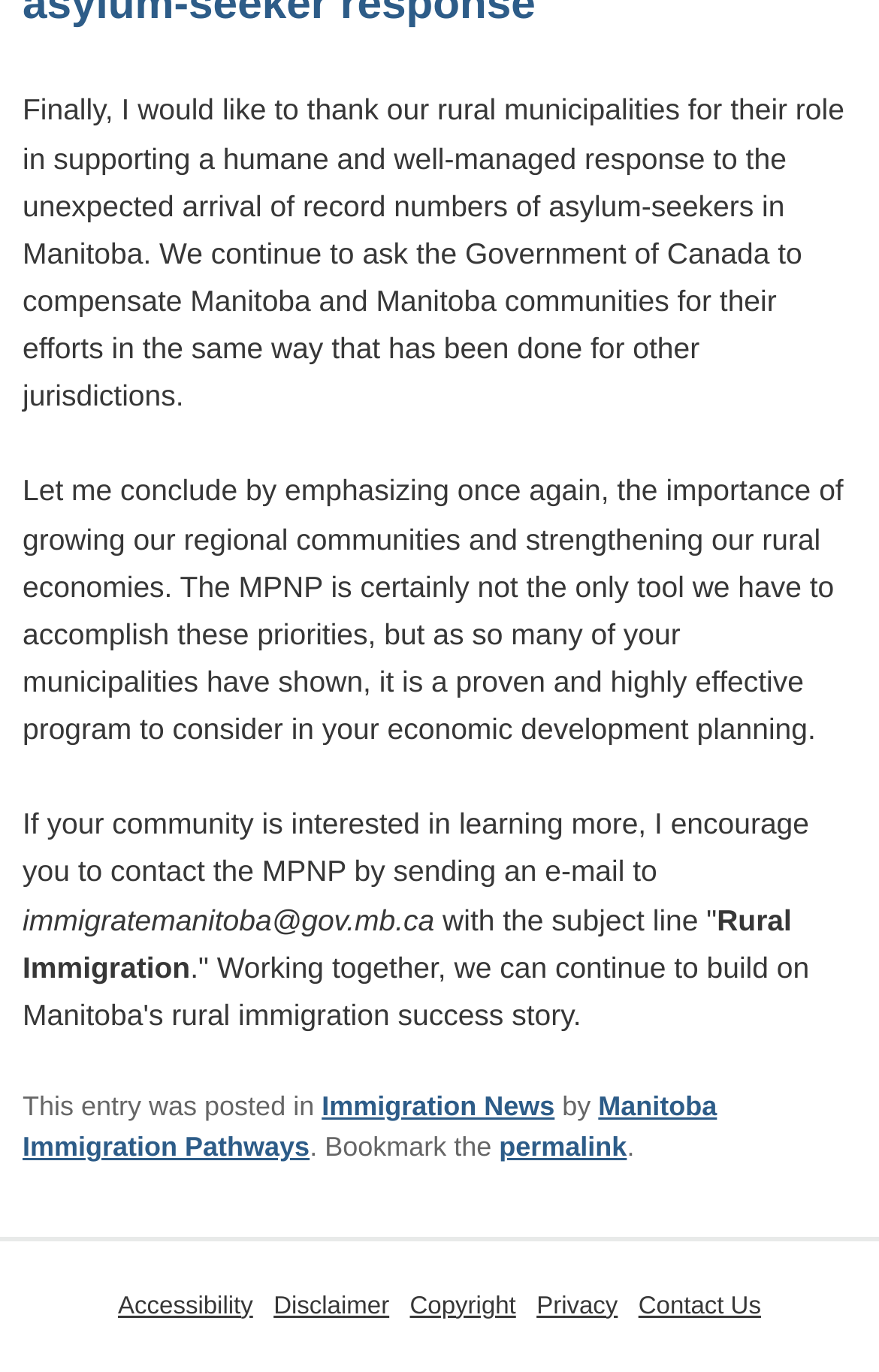Please find the bounding box coordinates (top-left x, top-left y, bottom-right x, bottom-right y) in the screenshot for the UI element described as follows: Copyright

[0.459, 0.934, 0.594, 0.973]